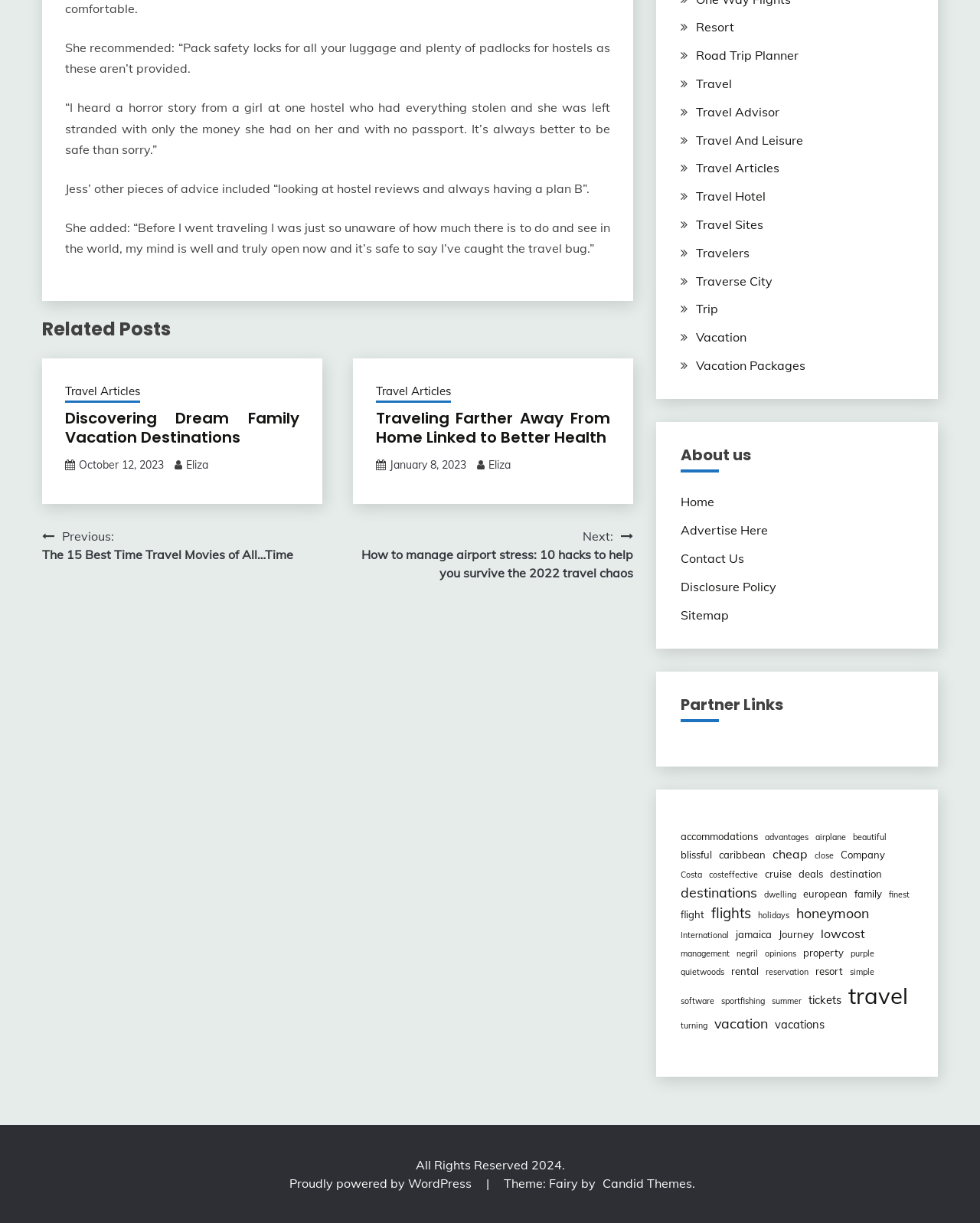What is the topic of the article?
Can you provide a detailed and comprehensive answer to the question?

Based on the content of the webpage, it appears to be an article about travel, as it mentions safety locks, hostels, and travel experiences.